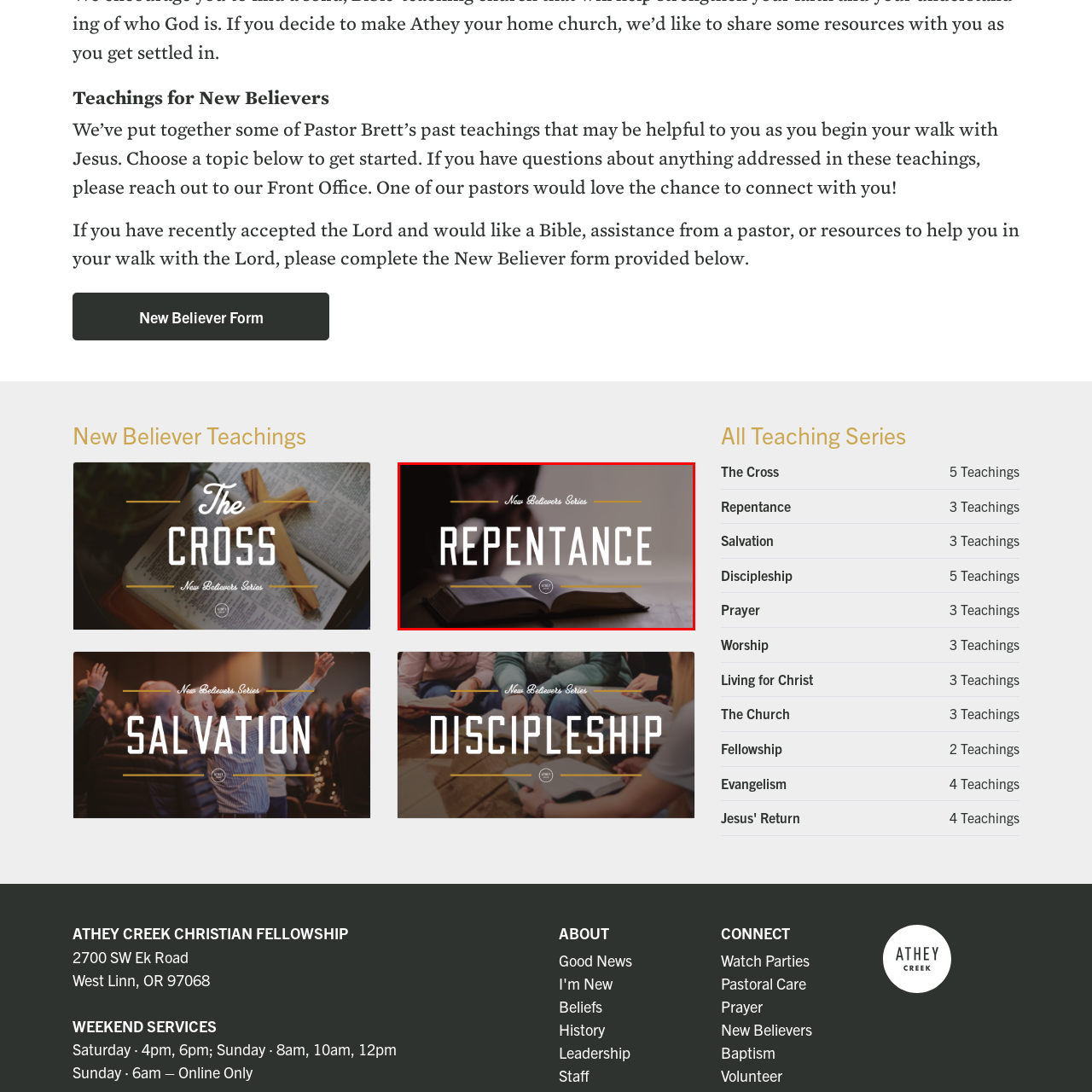Look at the image within the red outlined box, What symbolizes the importance of scripture? Provide a one-word or brief phrase answer.

An open Bible